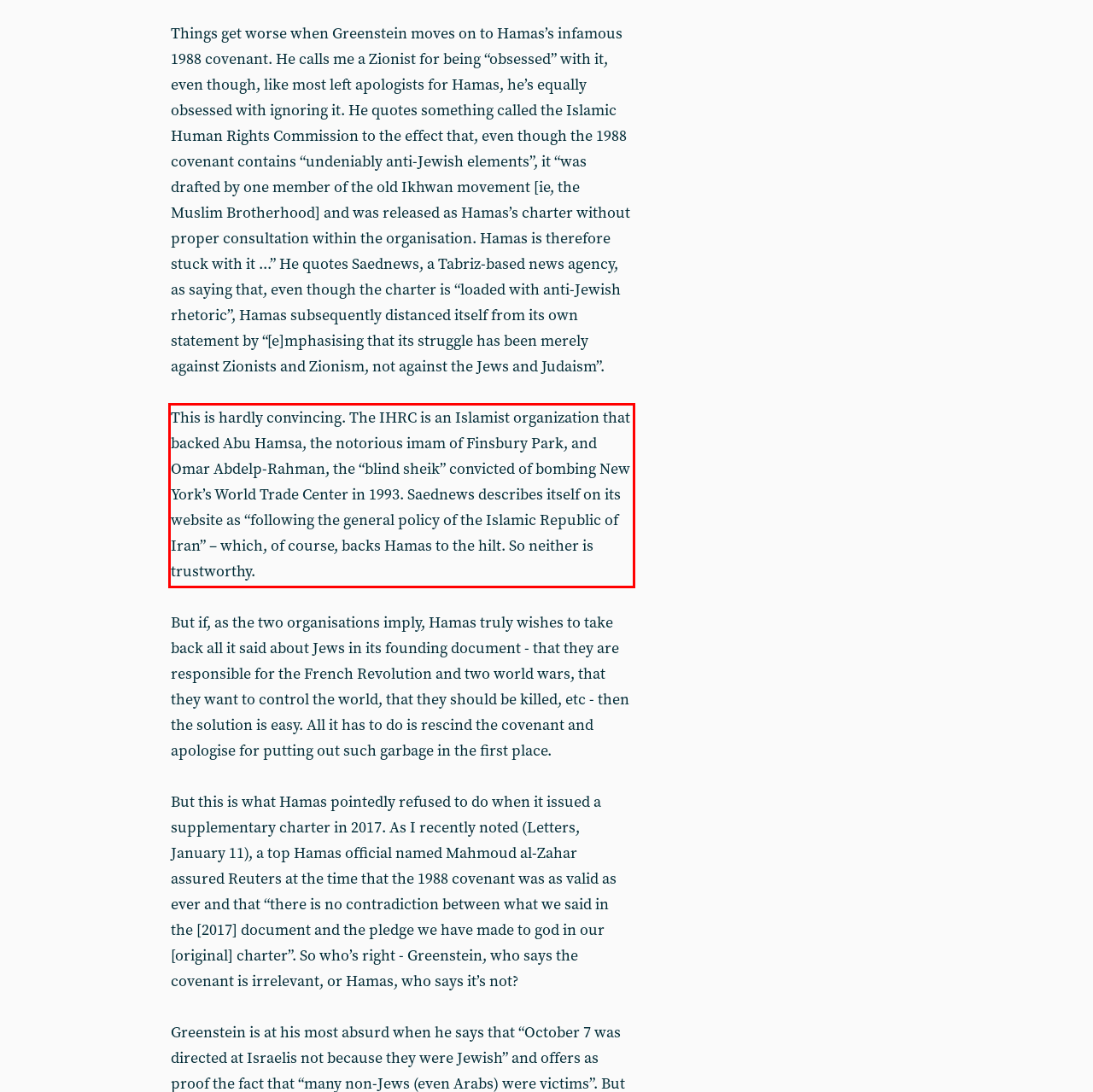Examine the webpage screenshot and use OCR to recognize and output the text within the red bounding box.

This is hardly convincing. The IHRC is an Islamist organization that backed Abu Hamsa, the notorious imam of Finsbury Park, and Omar Abdelp-Rahman, the “blind sheik” convicted of bombing New York’s World Trade Center in 1993. Saednews describes itself on its website as “following the general policy of the Islamic Republic of Iran” – which, of course, backs Hamas to the hilt. So neither is trustworthy.